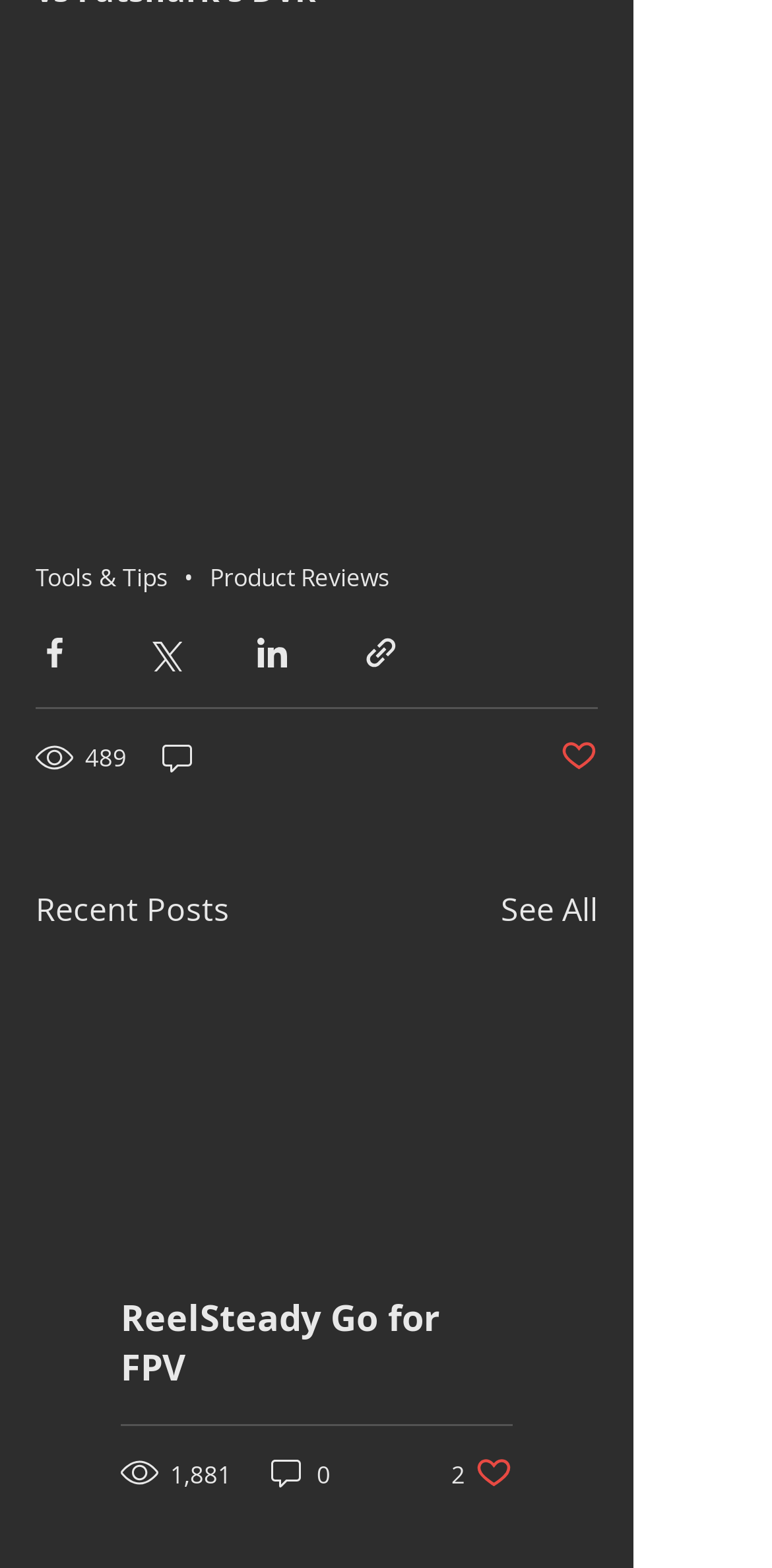Please locate the bounding box coordinates of the region I need to click to follow this instruction: "Like the post".

[0.585, 0.927, 0.664, 0.951]